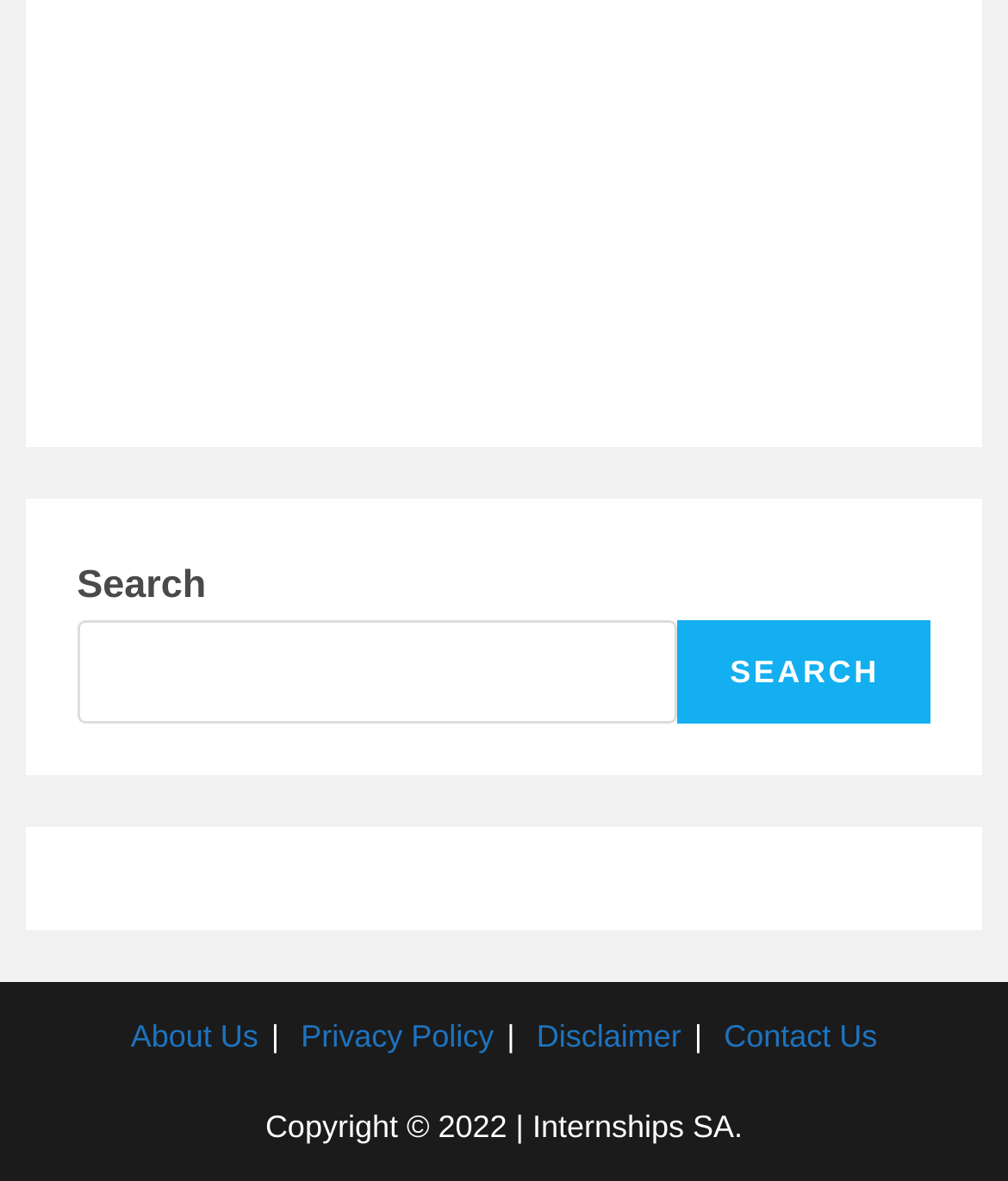From the element description: "Contact Us", extract the bounding box coordinates of the UI element. The coordinates should be expressed as four float numbers between 0 and 1, in the order [left, top, right, bottom].

[0.718, 0.863, 0.87, 0.893]